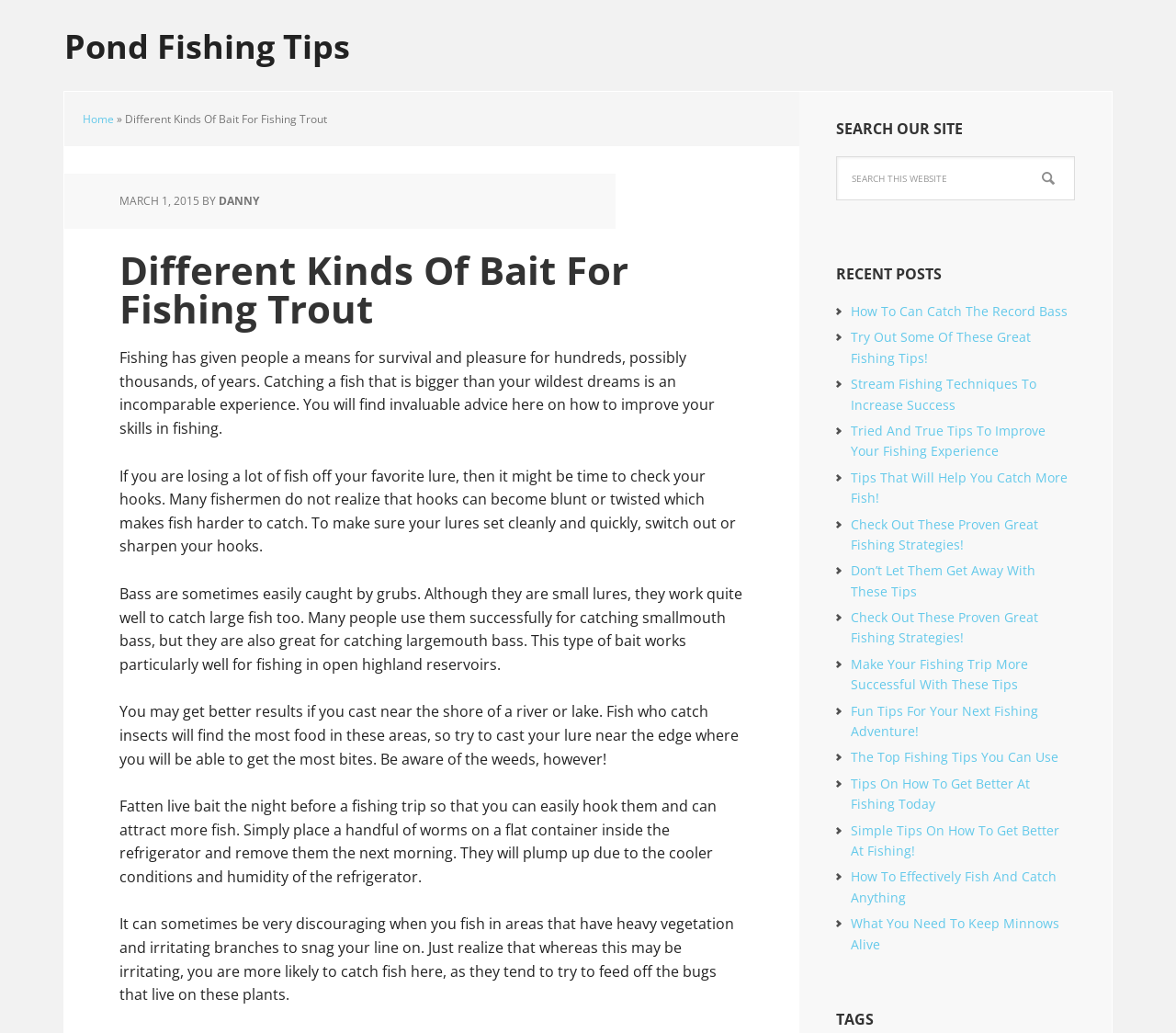Convey a detailed summary of the webpage, mentioning all key elements.

This webpage is about fishing, specifically providing tips and advice for improving one's fishing skills. At the top of the page, there is a navigation menu with links to "Pond Fishing Tips" and "Home". Below the navigation menu, there is a header section with the title "Different Kinds Of Bait For Fishing Trout" and a timestamp "MARCH 1, 2015" along with the author's name "DANNY".

The main content of the page is divided into several sections. The first section provides an introduction to fishing, highlighting its importance for survival and pleasure. The following sections offer various fishing tips, including advice on checking and sharpening hooks, using grubs as bait, casting near the shore, and fatten live bait before a fishing trip. These sections are presented in a series of paragraphs with clear headings.

On the right-hand side of the page, there are three columns with additional content. The top column is a search bar with a heading "SEARCH OUR SITE" and a search button. Below the search bar, there is a section titled "RECENT POSTS" with a list of 10 links to other fishing-related articles. At the bottom of the page, there is a section titled "TAGS" with no visible content.

Overall, the webpage is well-organized and easy to navigate, with a clear focus on providing useful fishing tips and advice to its readers.